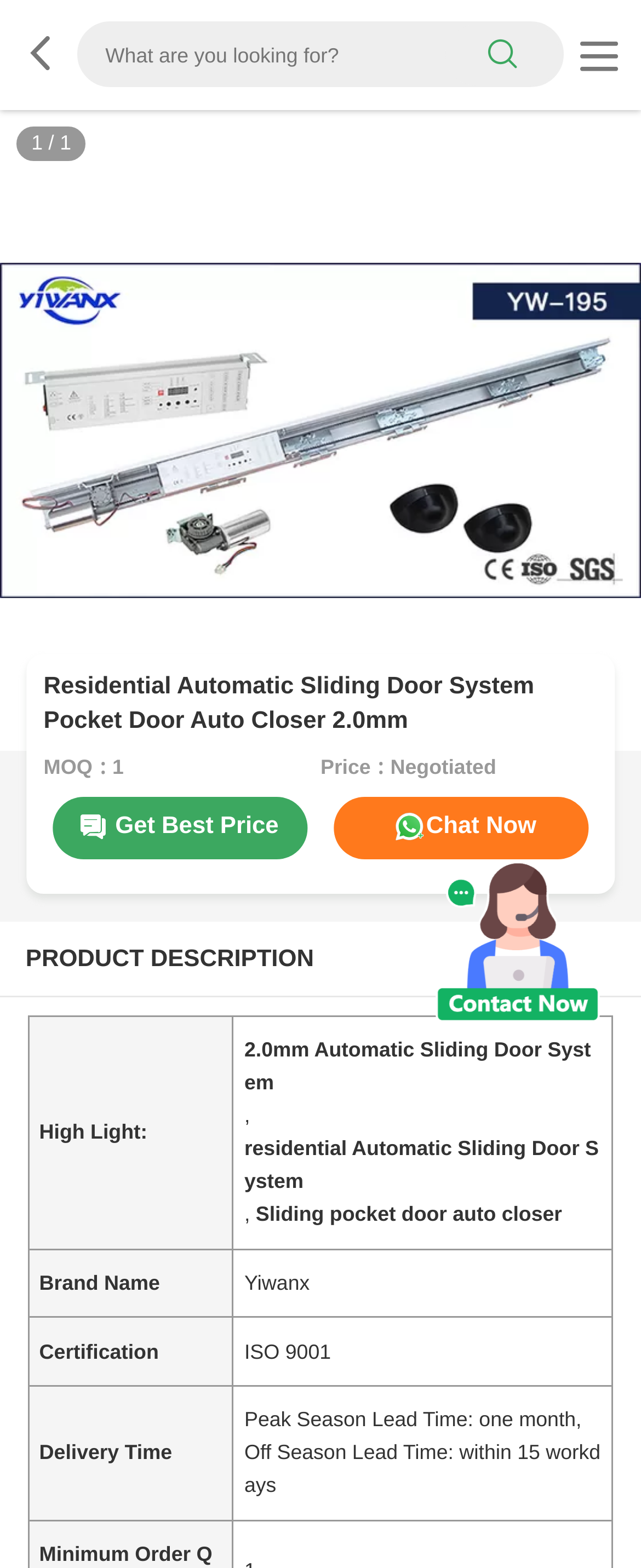Using the provided element description "Get Best Price", determine the bounding box coordinates of the UI element.

[0.081, 0.509, 0.479, 0.548]